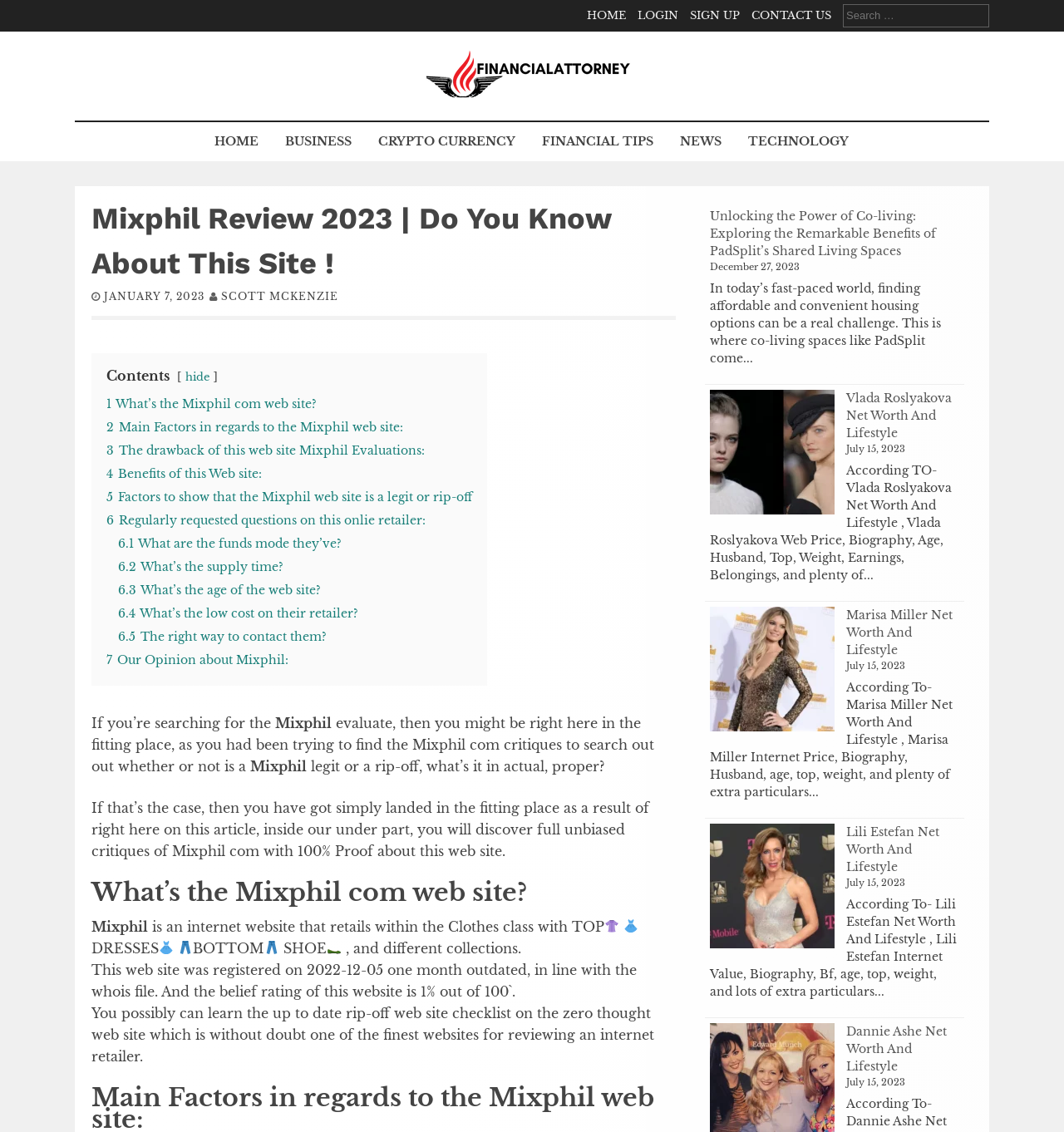Identify the bounding box coordinates of the element to click to follow this instruction: 'Click on HOME'. Ensure the coordinates are four float values between 0 and 1, provided as [left, top, right, bottom].

[0.552, 0.007, 0.588, 0.02]